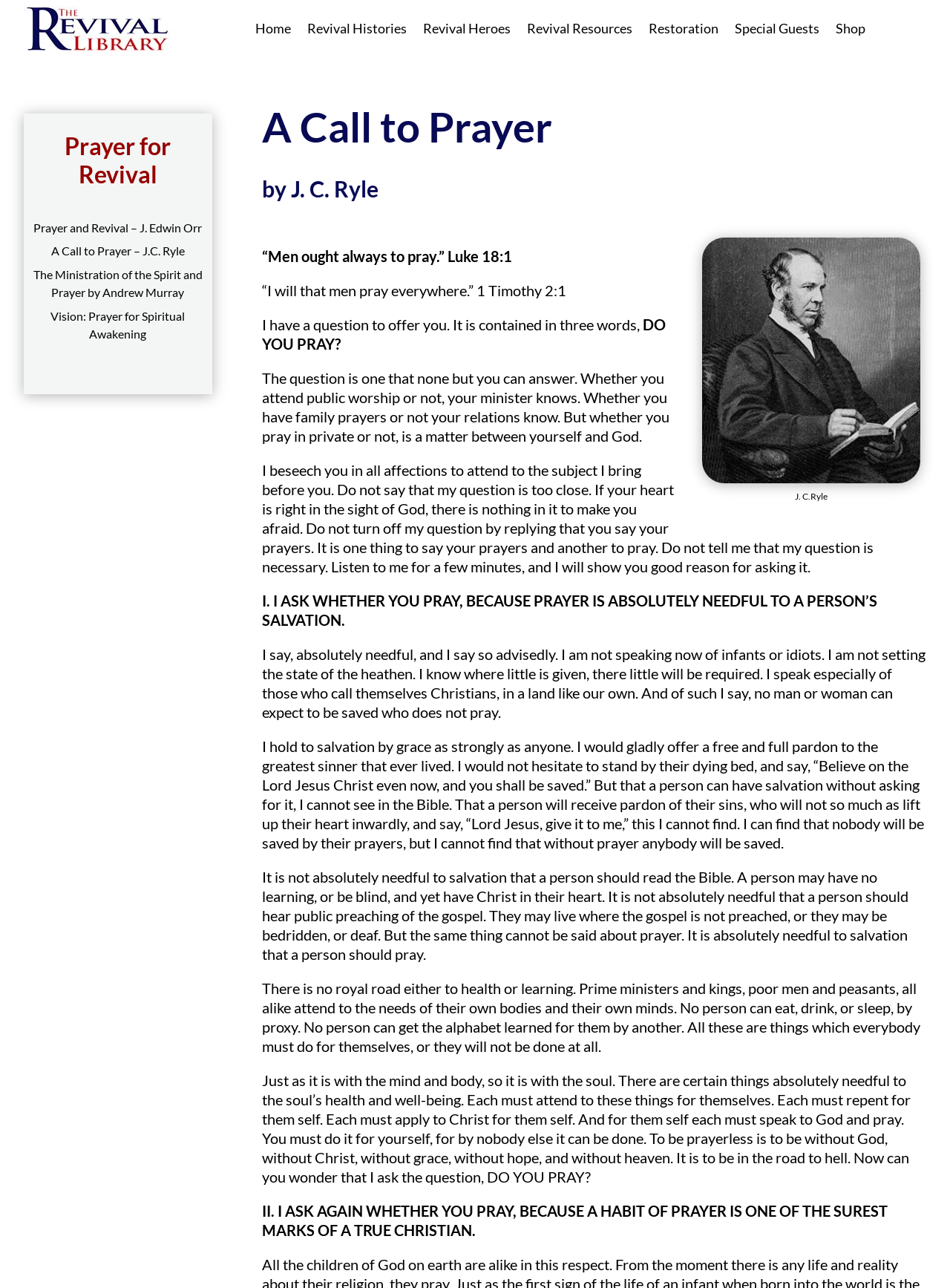Extract the bounding box coordinates for the HTML element that matches this description: "Restoration". The coordinates should be four float numbers between 0 and 1, i.e., [left, top, right, bottom].

[0.683, 0.0, 0.756, 0.044]